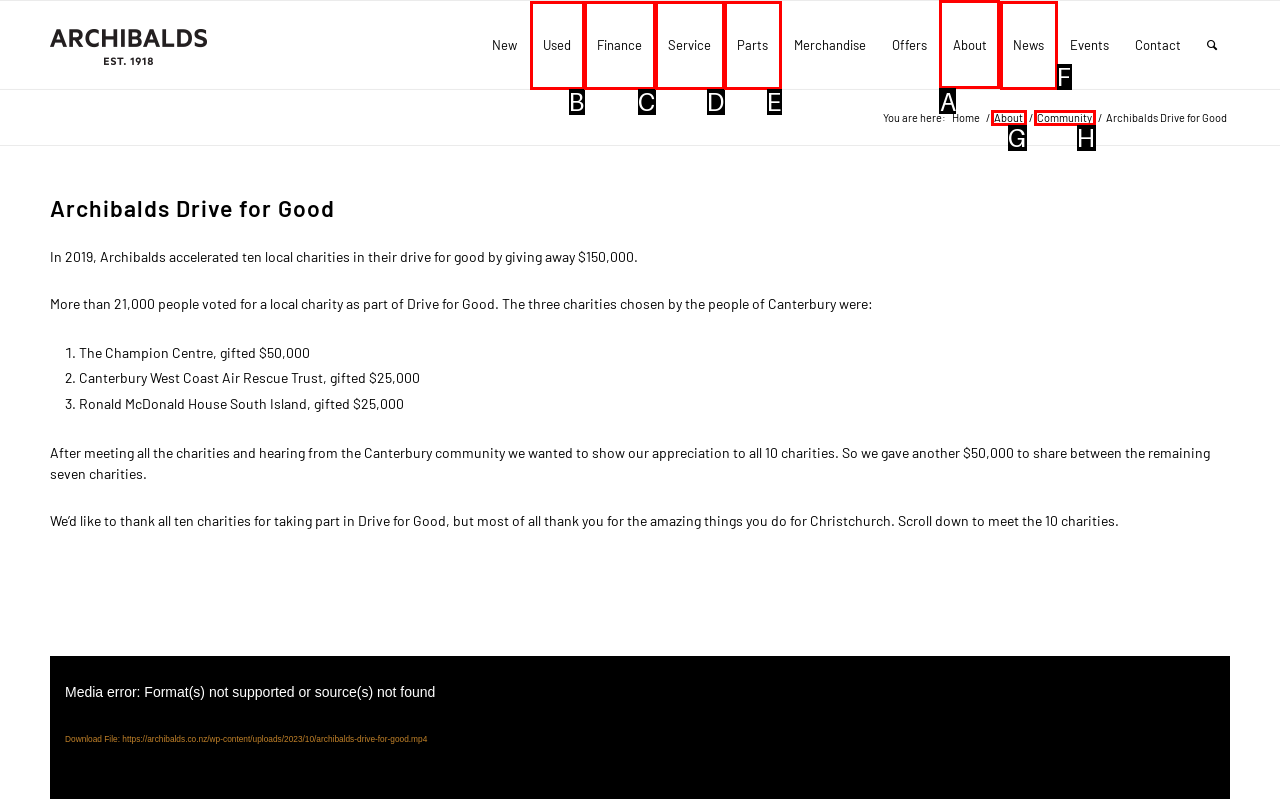Identify the letter of the UI element you should interact with to perform the task: check careers
Reply with the appropriate letter of the option.

None